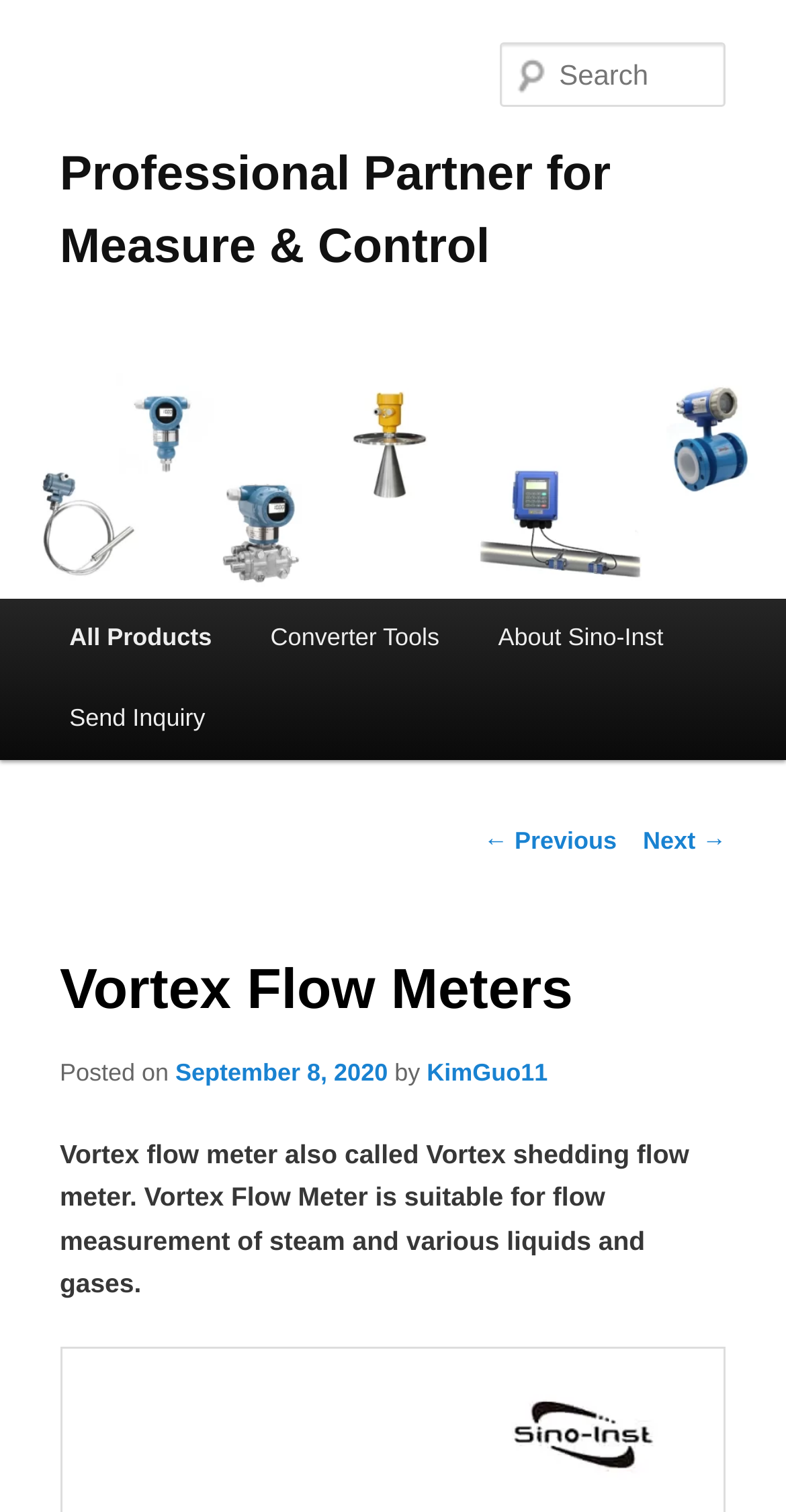Indicate the bounding box coordinates of the element that needs to be clicked to satisfy the following instruction: "Read about Vortex Flow Meters". The coordinates should be four float numbers between 0 and 1, i.e., [left, top, right, bottom].

[0.076, 0.602, 0.924, 0.698]